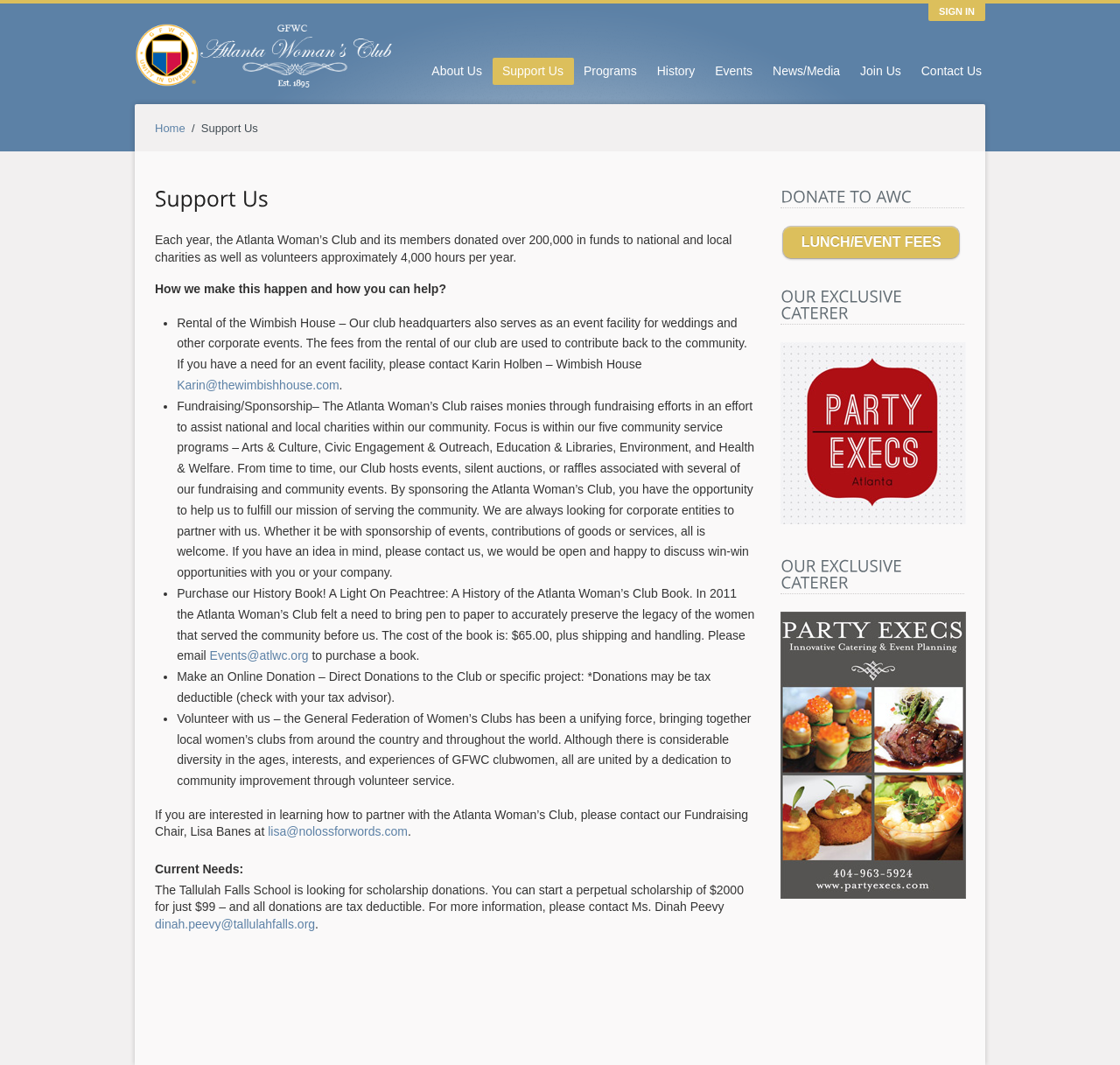Please specify the bounding box coordinates of the region to click in order to perform the following instruction: "Click on the 'Lunch/Event Fees' button".

[0.698, 0.212, 0.857, 0.244]